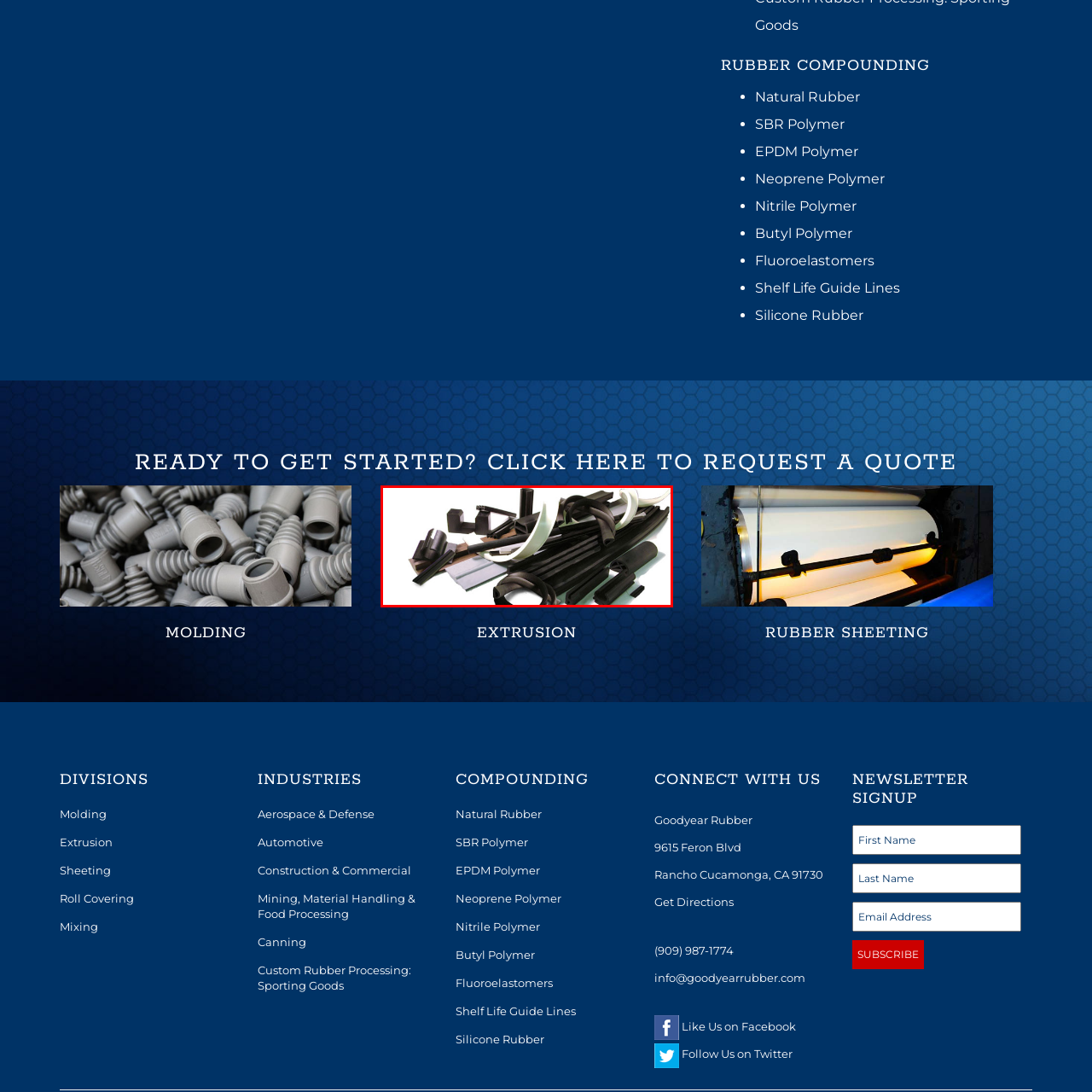Look at the section of the image marked by the red box and offer an in-depth answer to the next question considering the visual cues: What industrial sectors rely on rubber products?

The image caption highlights the importance of rubber products in various industrial sectors, specifically mentioning automotive, aerospace, and construction. These sectors rely on rubber products to create functional and reliable solutions, demonstrating the fundamental role of rubber materials in these industries.